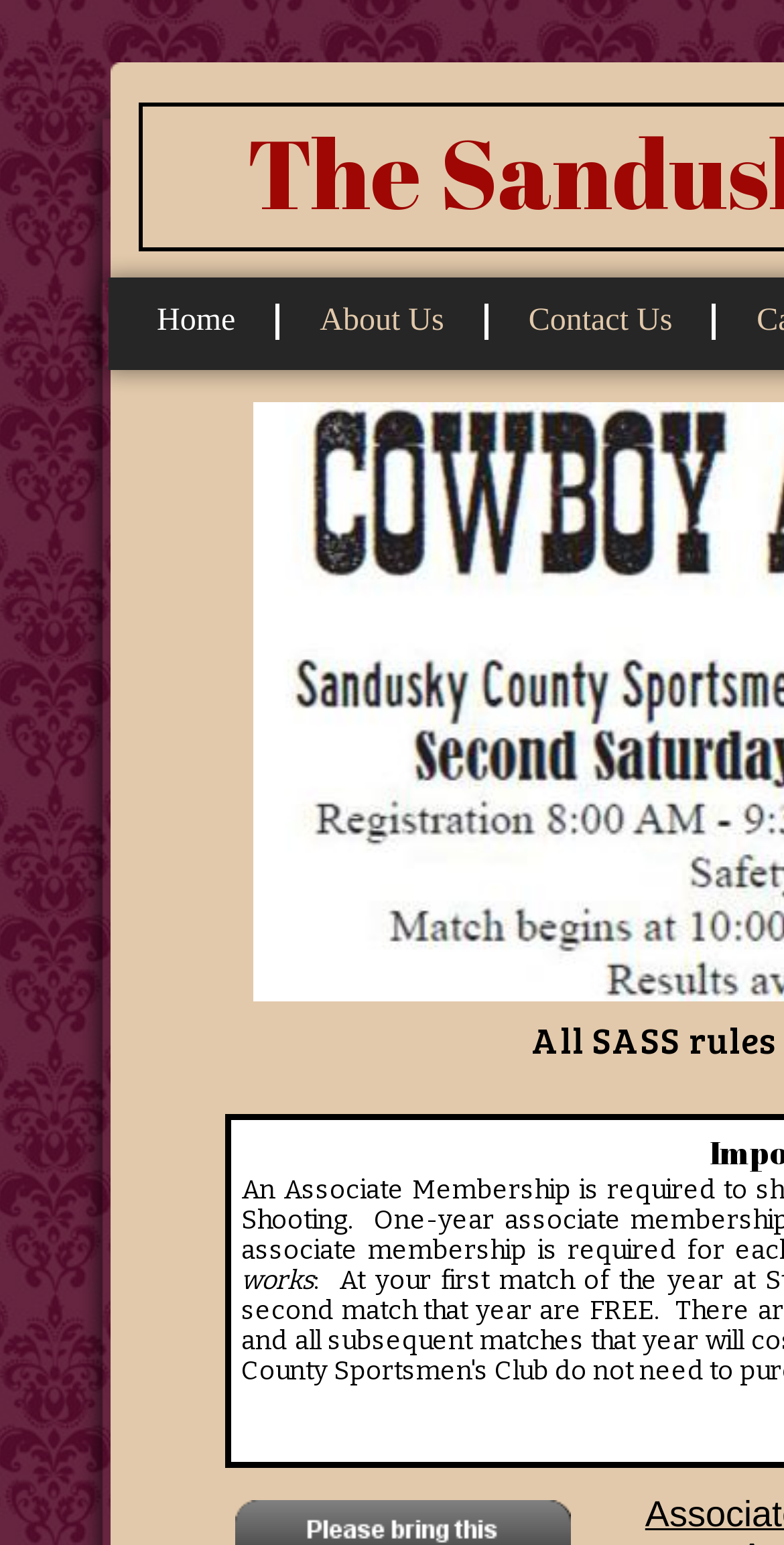What is the last menu item?
Analyze the screenshot and provide a detailed answer to the question.

I looked at the LayoutTableCell elements with text and found that the last one is 'Contact Us'.